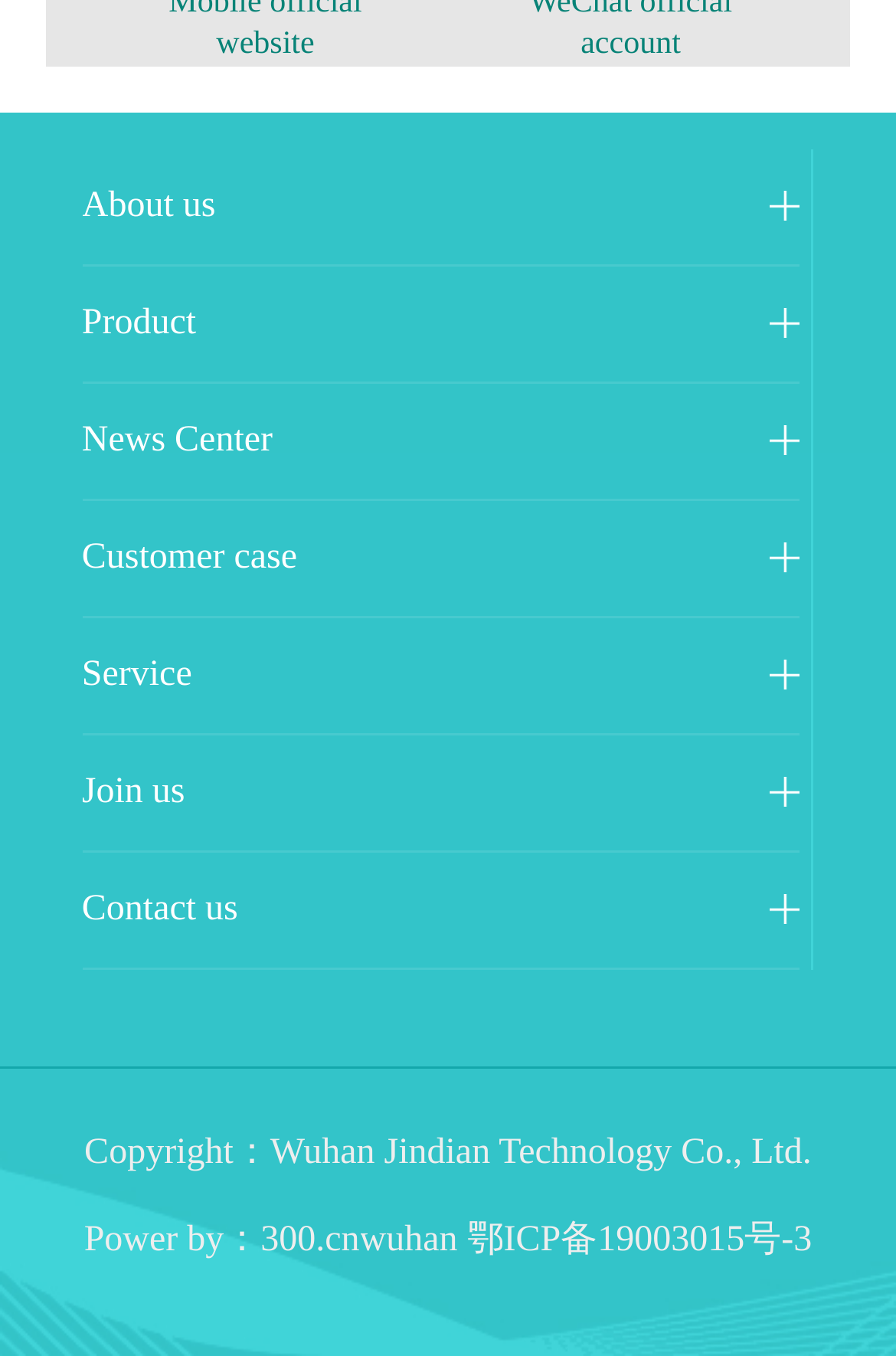What is the ratio of the width of the main navigation links to the width of the webpage?
Refer to the image and give a detailed response to the question.

I looked at the bounding box coordinates of the main navigation links and found that they occupy a width of 0.891 - 0.091 = 0.8, which is the ratio of the width of the main navigation links to the width of the webpage.